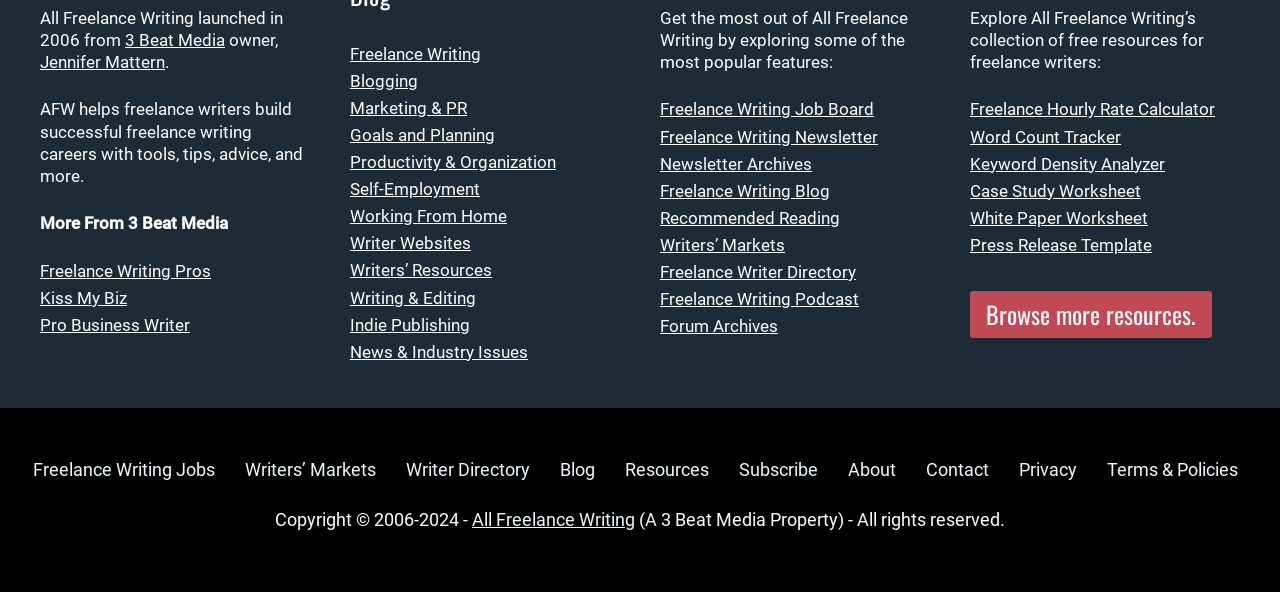How many categories of resources are available on the webpage?
Answer briefly with a single word or phrase based on the image.

3